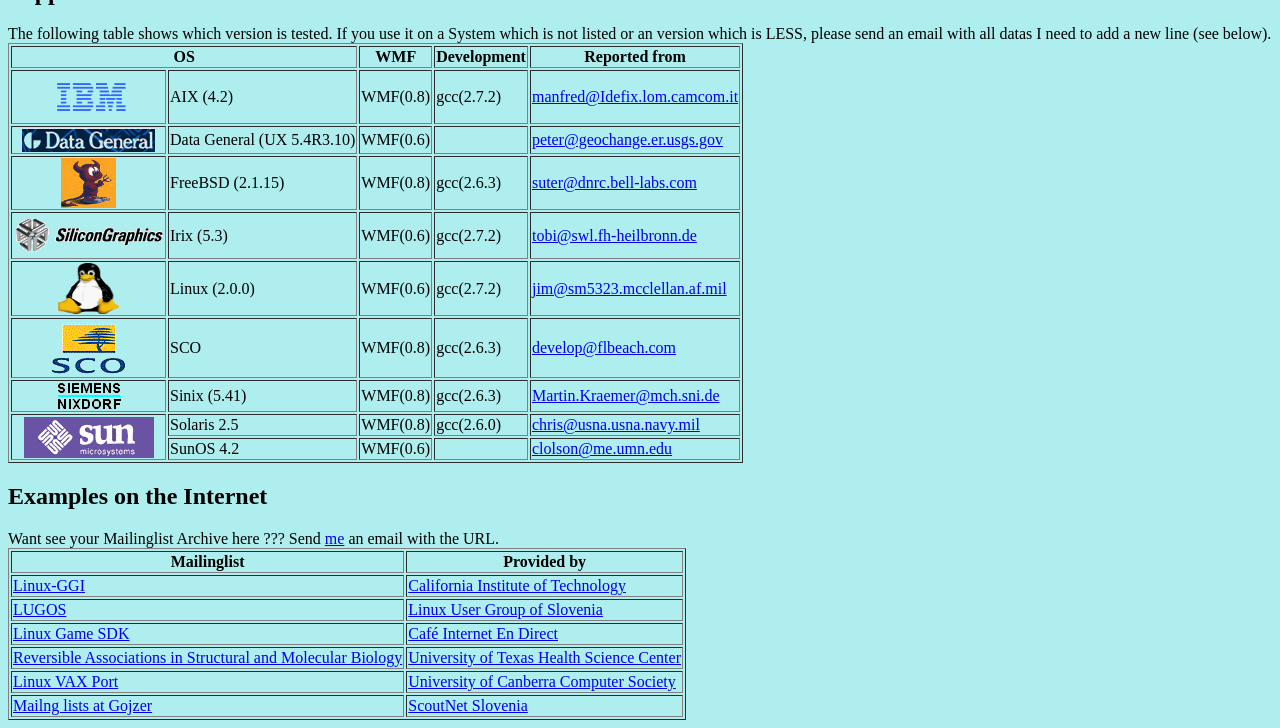Locate the coordinates of the bounding box for the clickable region that fulfills this instruction: "View the email of manfred@Idefix.lom.camcom.it".

[0.416, 0.121, 0.577, 0.145]